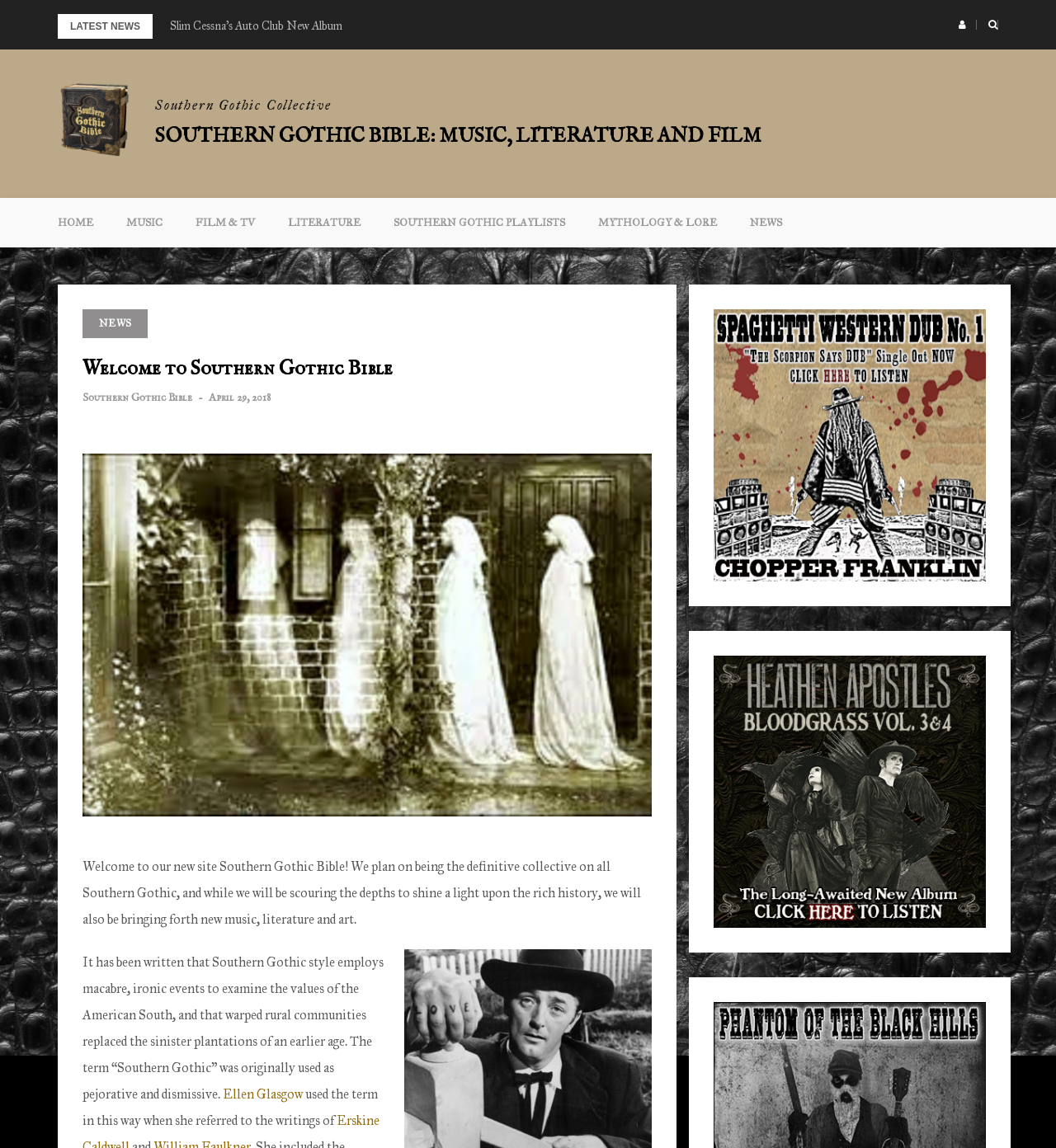Provide the bounding box coordinates of the HTML element described by the text: "find us on Instagram". The coordinates should be in the format [left, top, right, bottom] with values between 0 and 1.

None